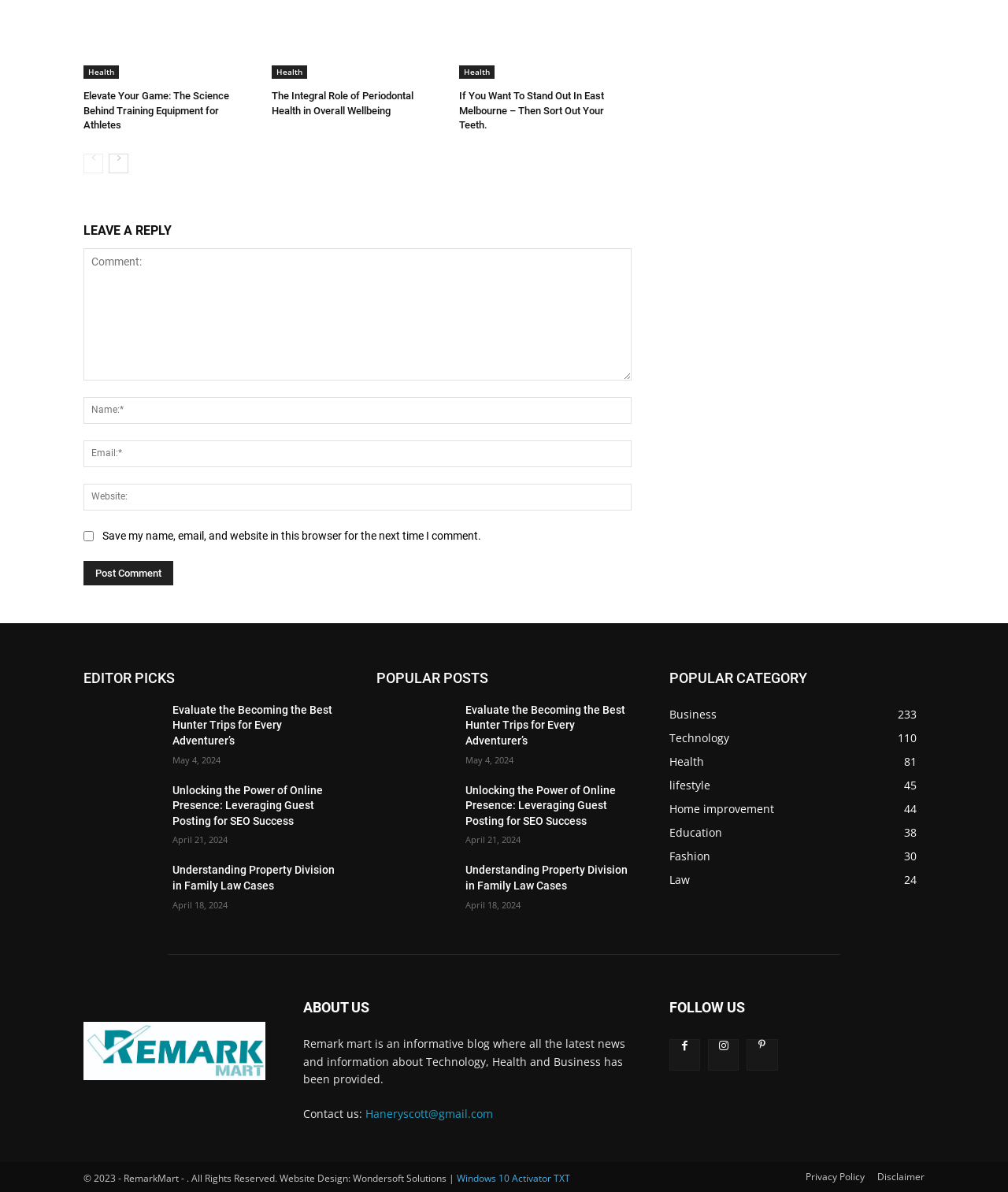How many categories are listed under 'POPULAR CATEGORY'?
Provide a detailed answer to the question using information from the image.

Under the 'POPULAR CATEGORY' heading, there are 8 categories listed, which are 'Business', 'Technology', 'Health', 'lifestyle', 'Home improvement', 'Education', 'Fashion', and 'Law'.